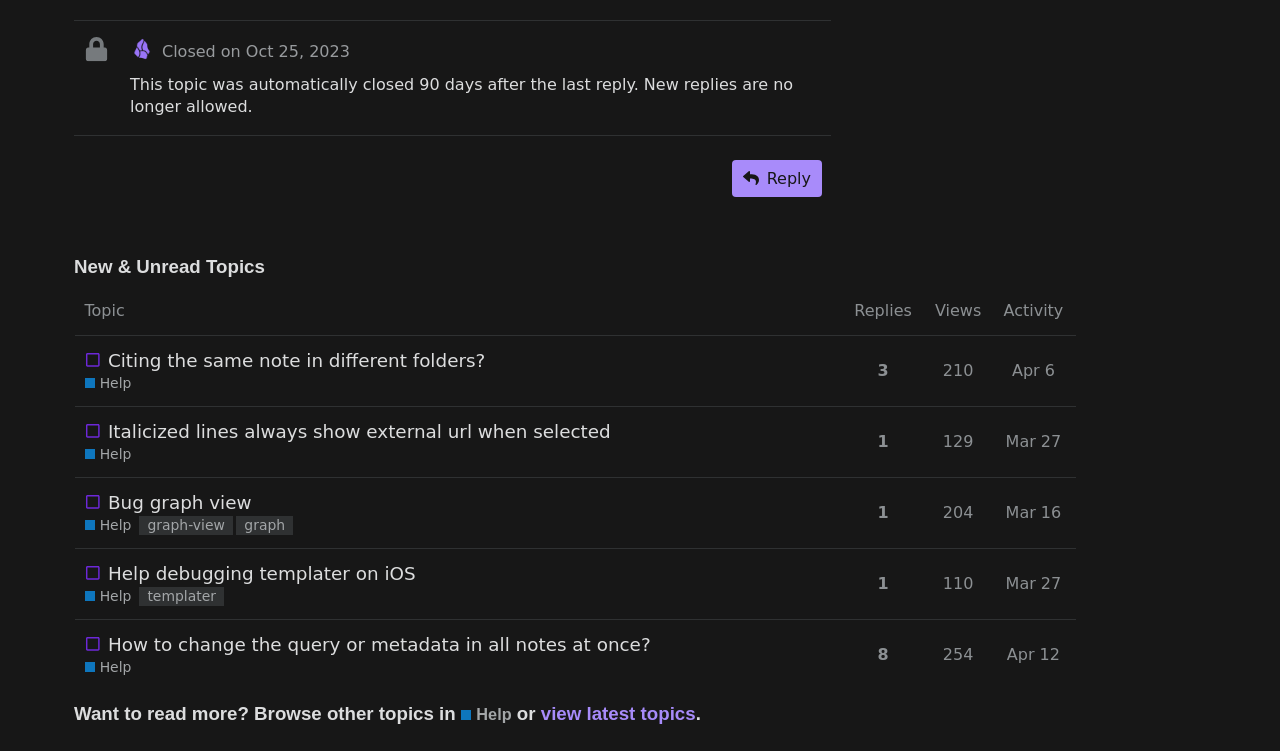What is the purpose of the 'Reply' button?
Please give a detailed and elaborate explanation in response to the question.

The 'Reply' button is located at the top of the webpage and is likely used to allow users to respond to a topic, as it is labeled 'Reply' and is positioned near the topic title.